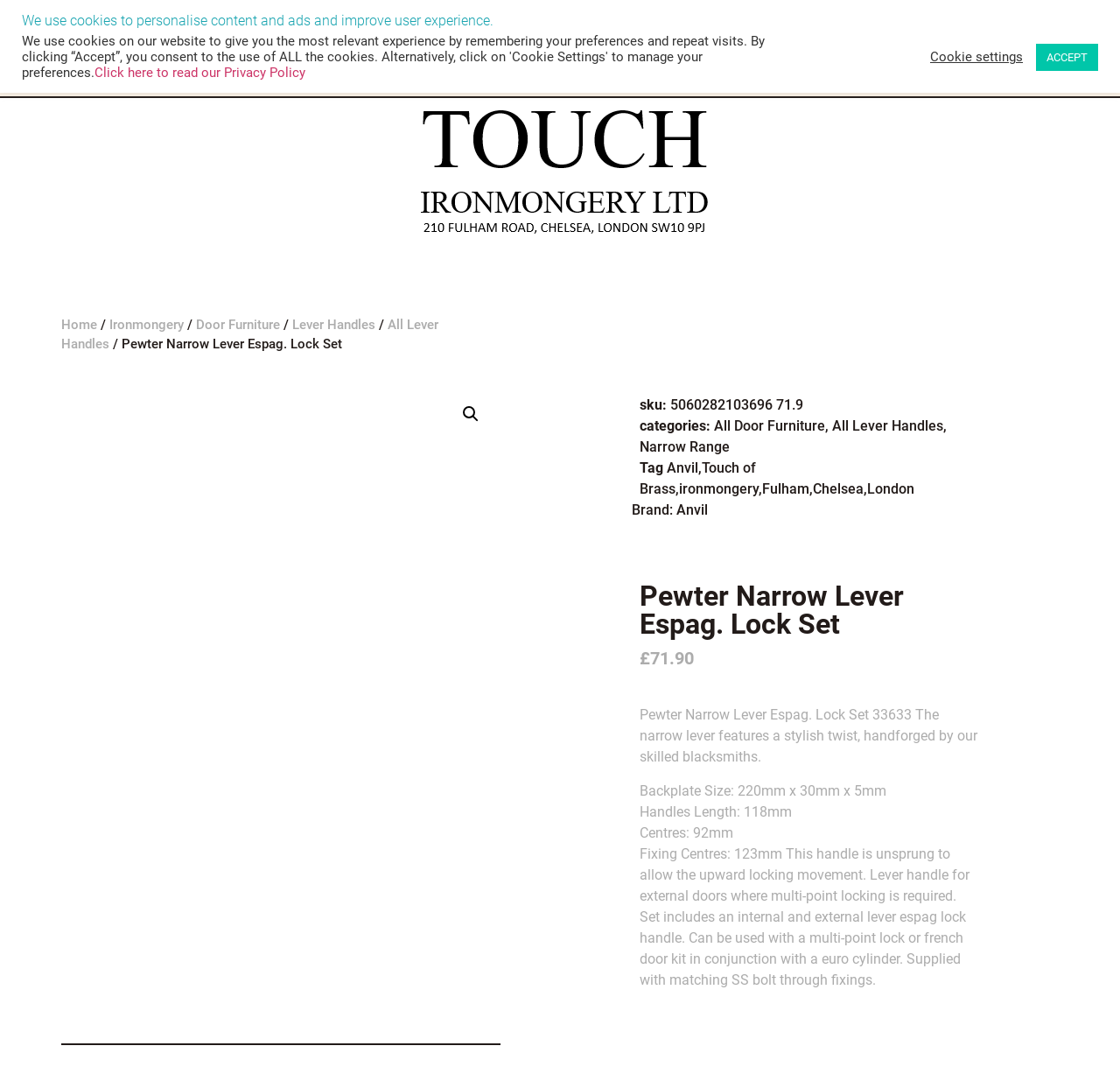Can you show the bounding box coordinates of the region to click on to complete the task described in the instruction: "Go to home page"?

[0.282, 0.038, 0.316, 0.06]